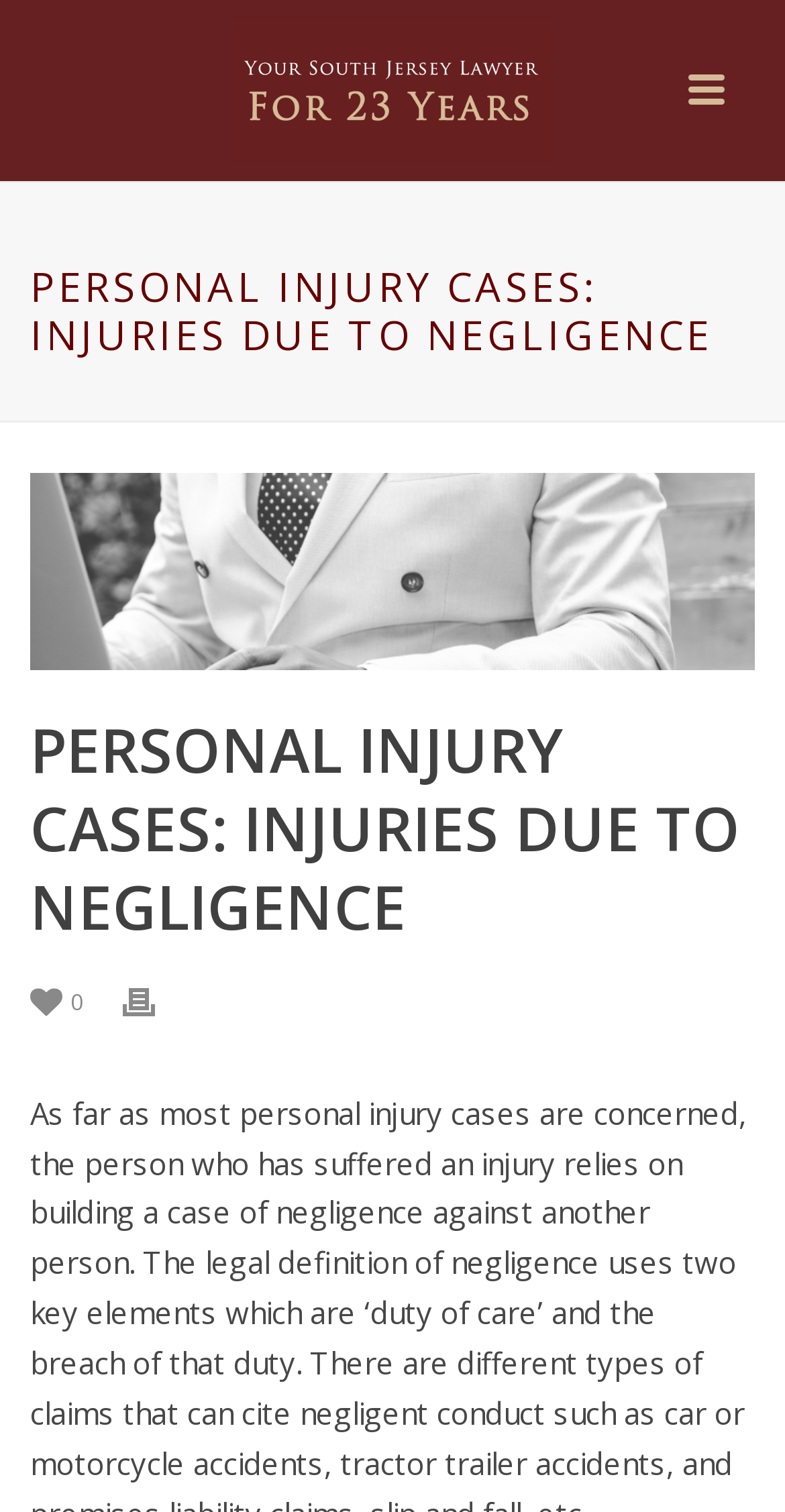What is the main heading displayed on the webpage? Please provide the text.

PERSONAL INJURY CASES: INJURIES DUE TO NEGLIGENCE